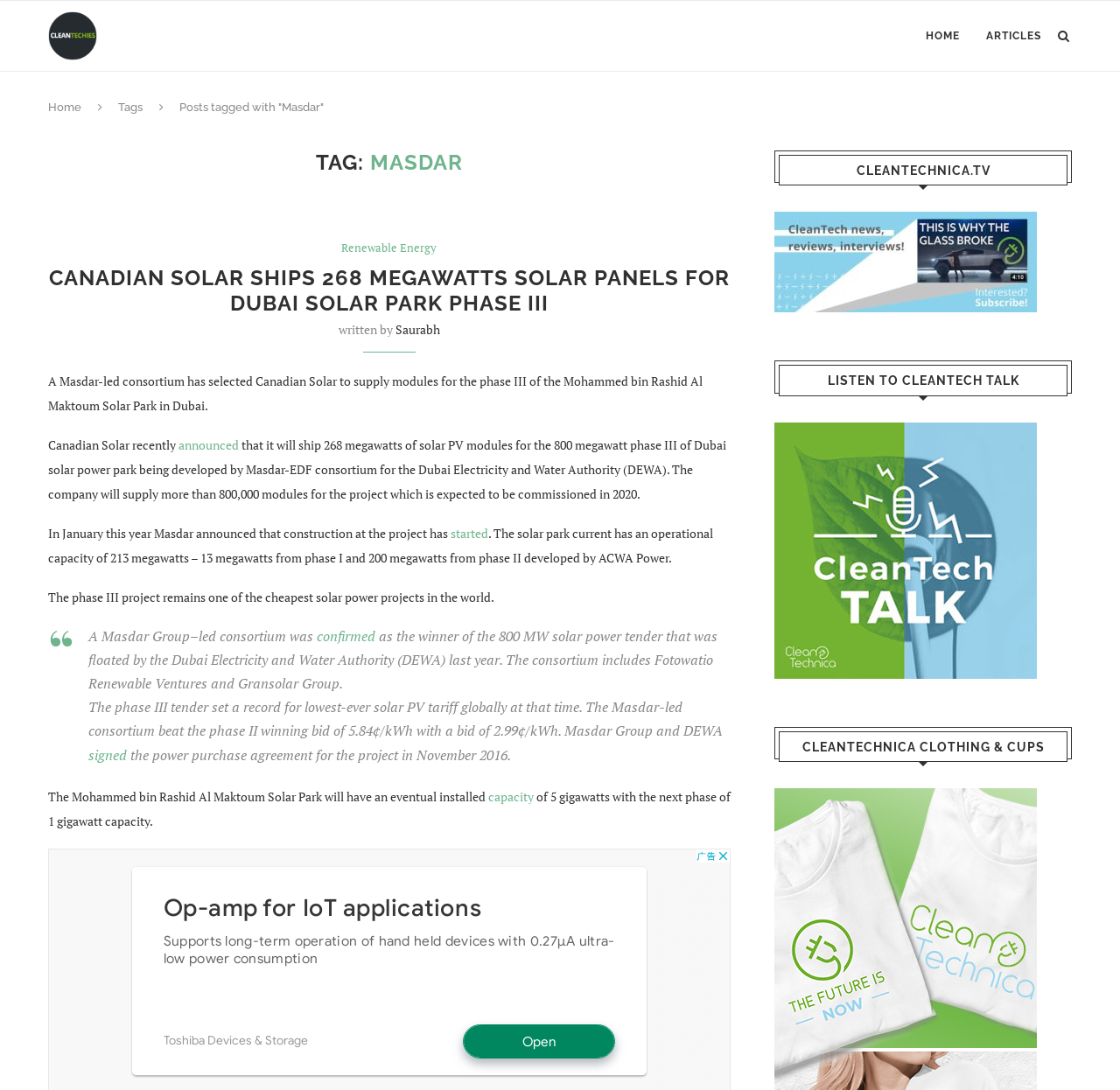Based on the element description: "Home", identify the UI element and provide its bounding box coordinates. Use four float numbers between 0 and 1, [left, top, right, bottom].

[0.827, 0.001, 0.857, 0.065]